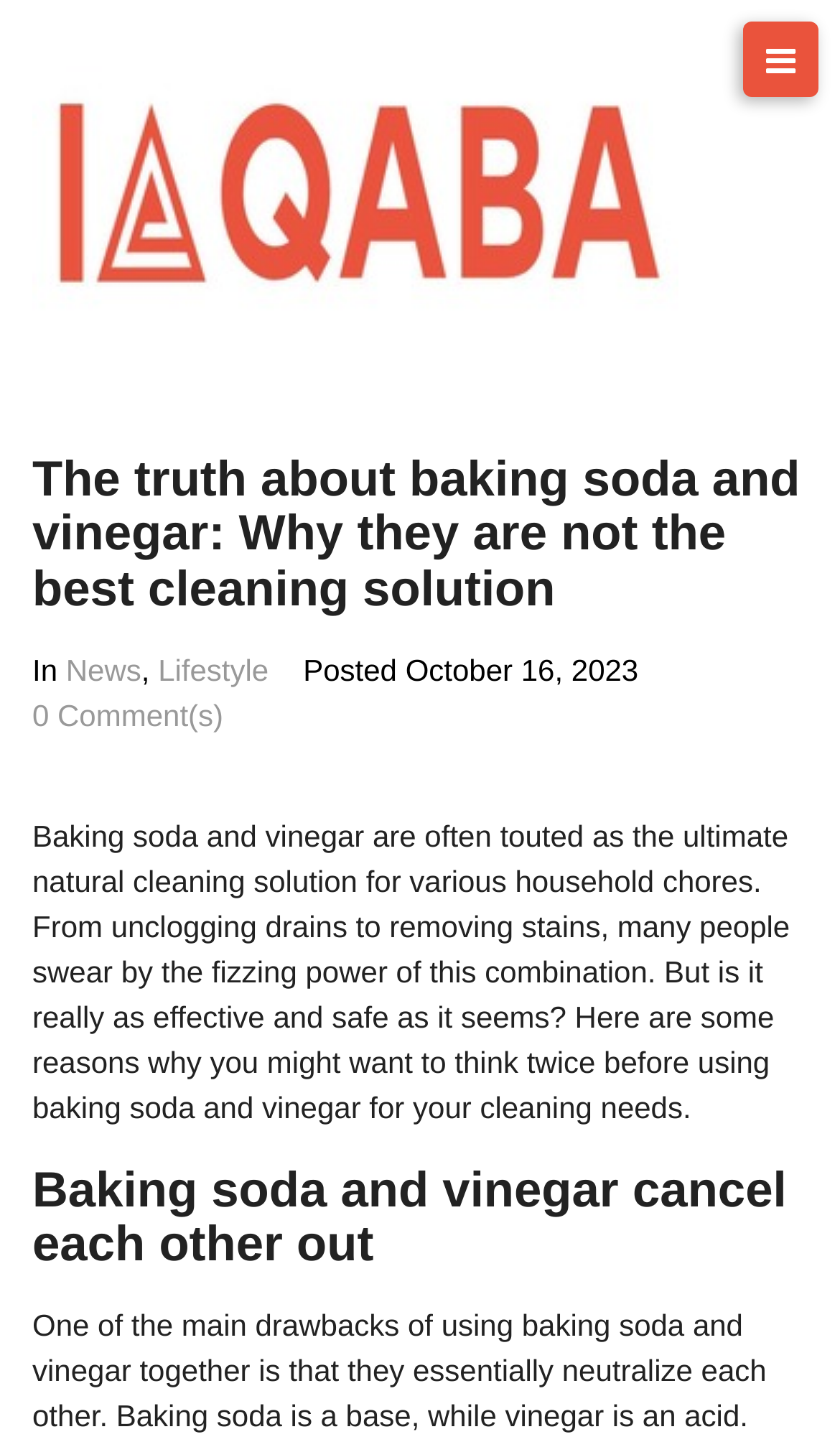Please locate and retrieve the main header text of the webpage.

The truth about baking soda and vinegar: Why they are not the best cleaning solution